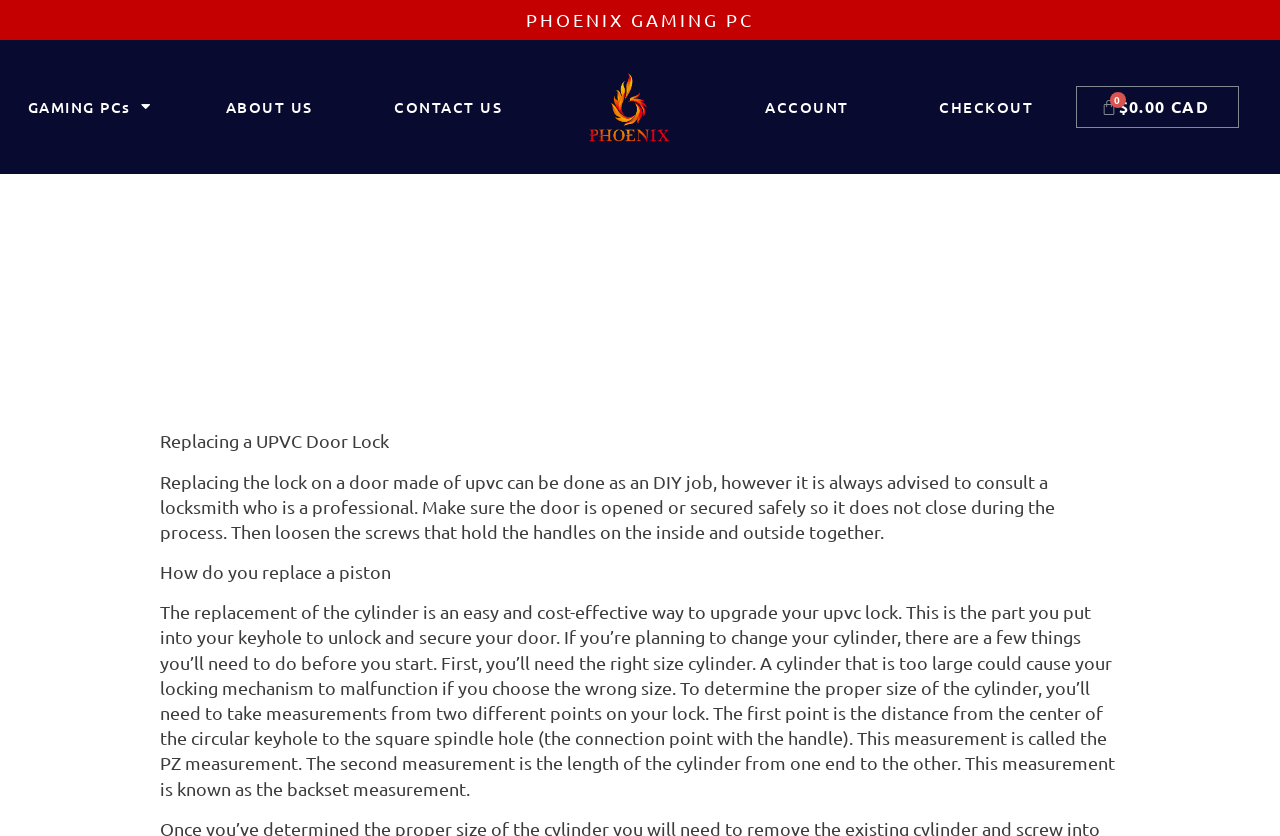What should be done before replacing the lock?
Carefully examine the image and provide a detailed answer to the question.

I determined the answer by reading the paragraph that discusses replacing the lock, which advises consulting a locksmith and securing the door safely so it does not close during the process.